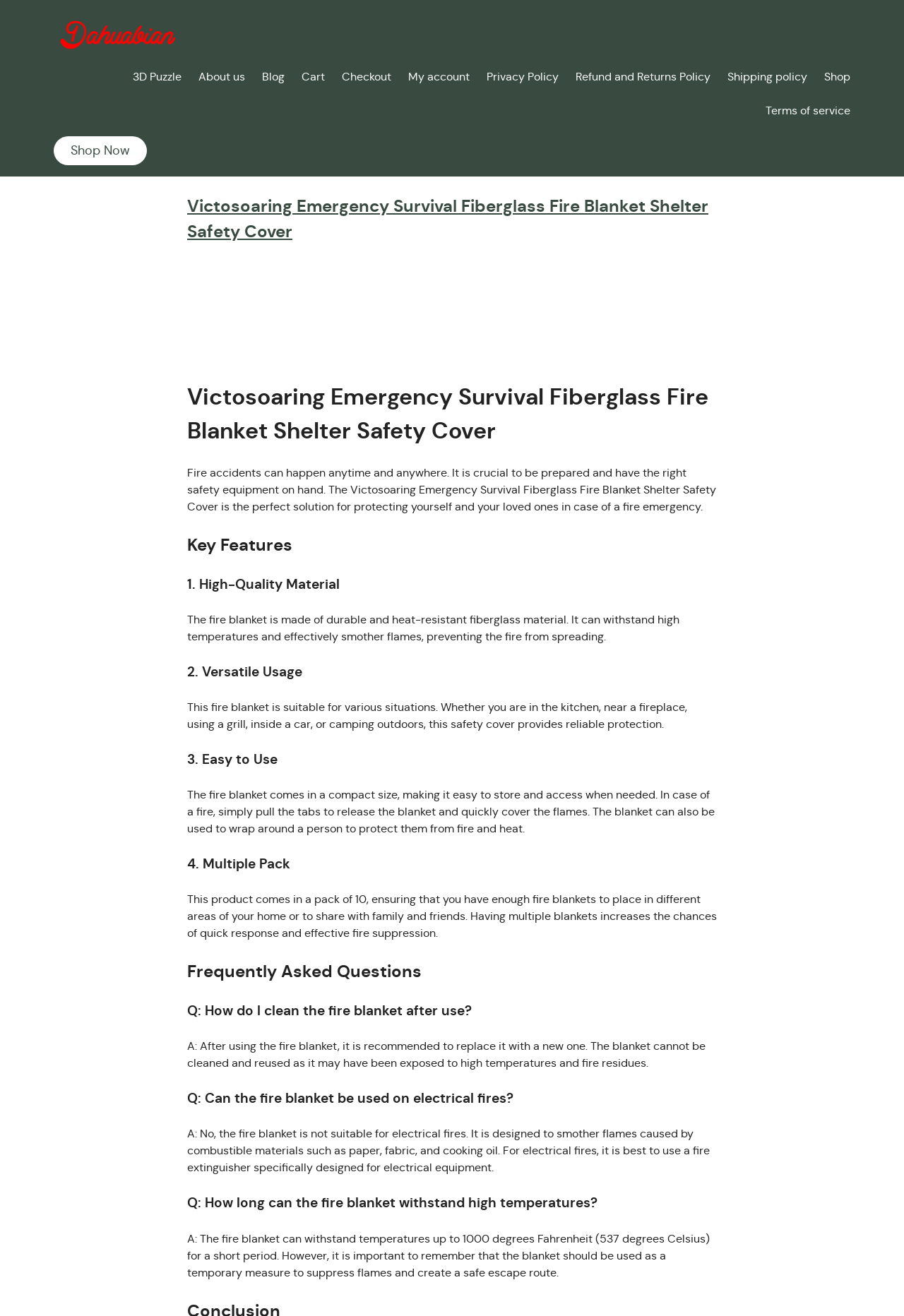Locate the bounding box coordinates of the segment that needs to be clicked to meet this instruction: "View the 'Cart'".

[0.334, 0.052, 0.359, 0.065]